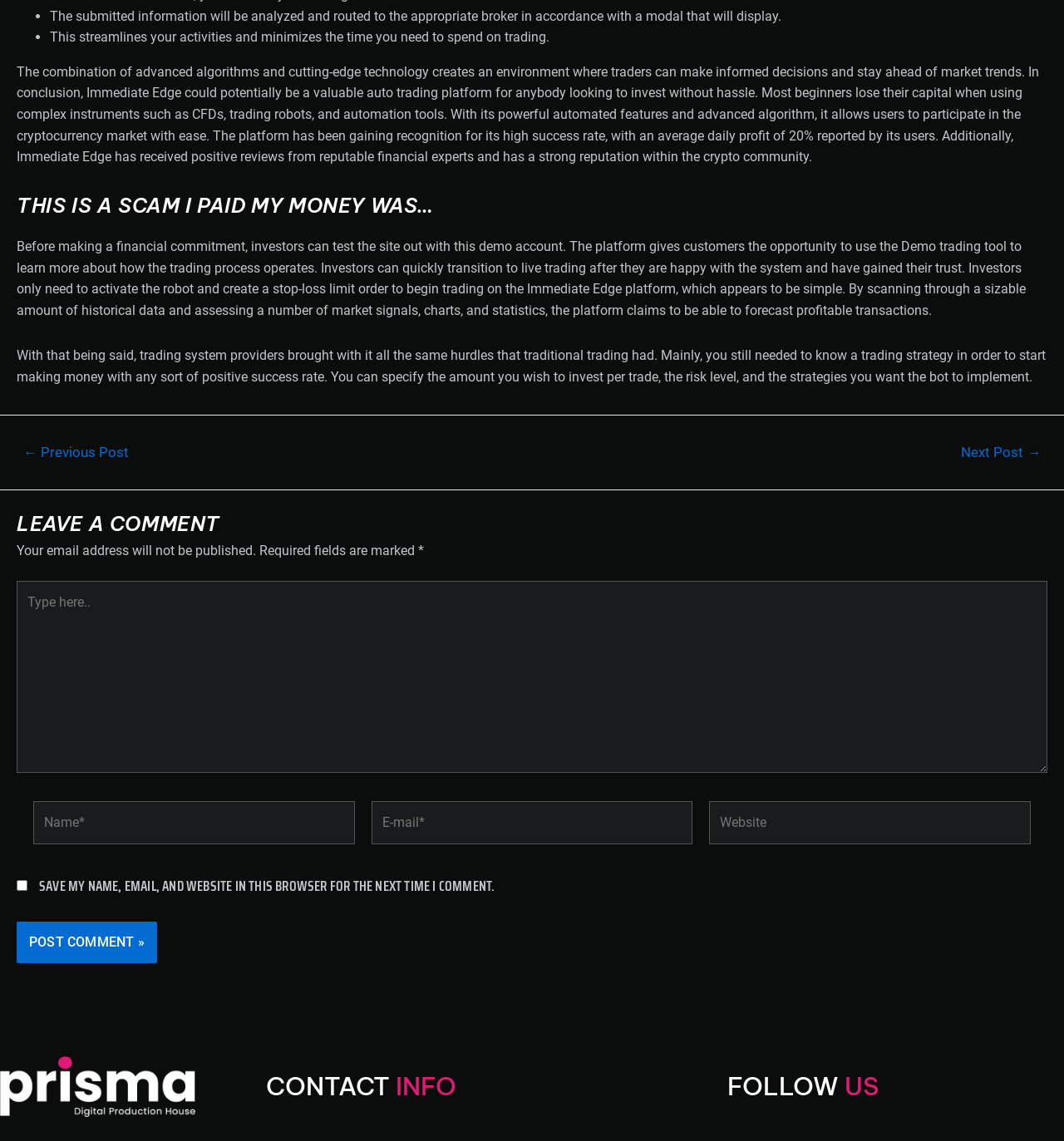Answer the question with a single word or phrase: 
What information is required to leave a comment?

Name, email, and website